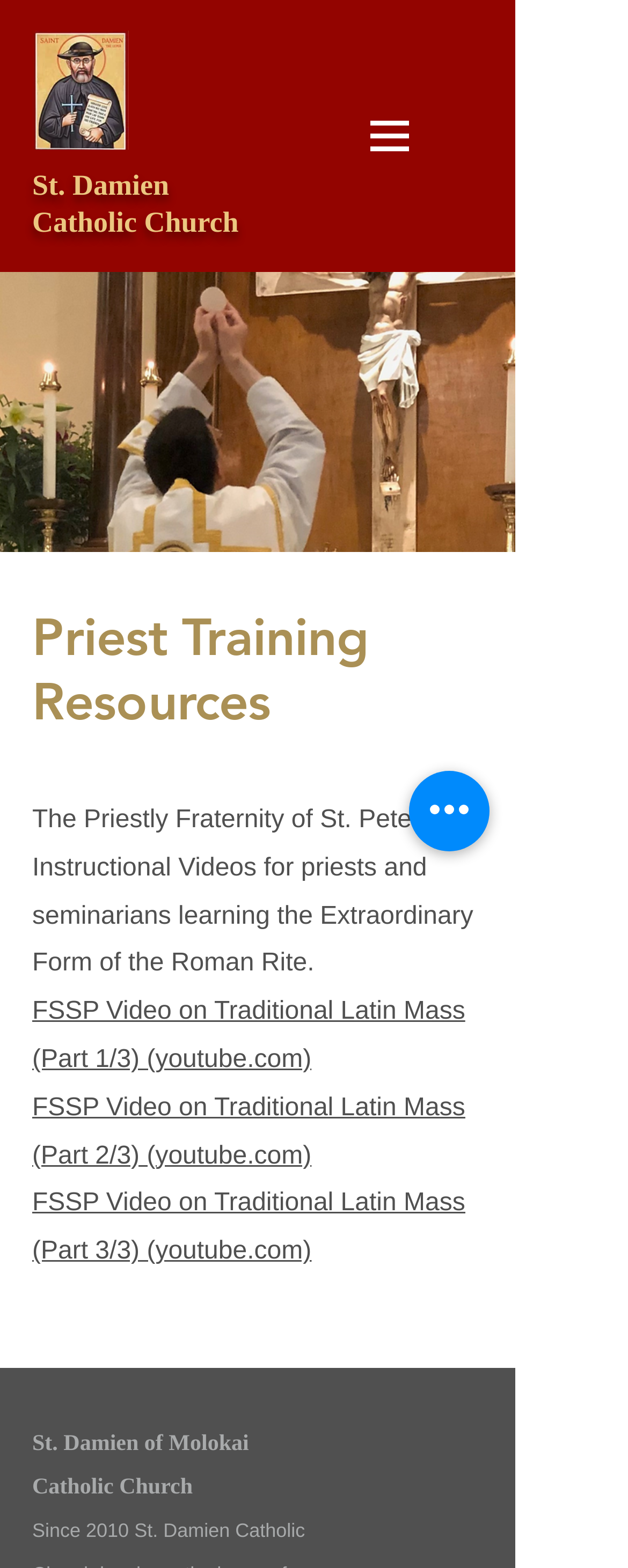What is the name of the Catholic Church?
Provide a detailed answer to the question, using the image to inform your response.

By looking at the webpage, I can see a heading element with the text 'St. Damien Catholic Church', which suggests that this is the name of the Catholic Church.